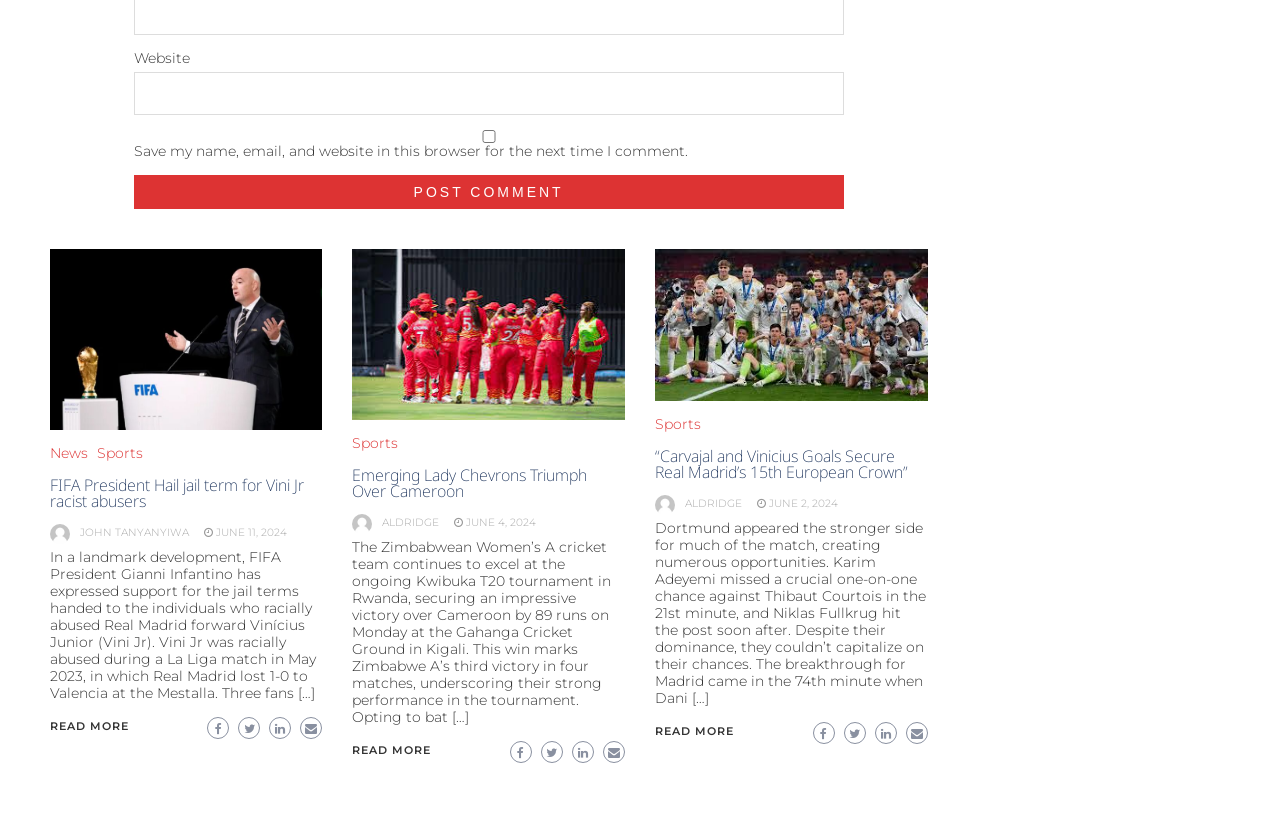What is the name of the Zimbabwean Women’s A cricket team tournament?
Refer to the image and provide a one-word or short phrase answer.

Kwibuka T20